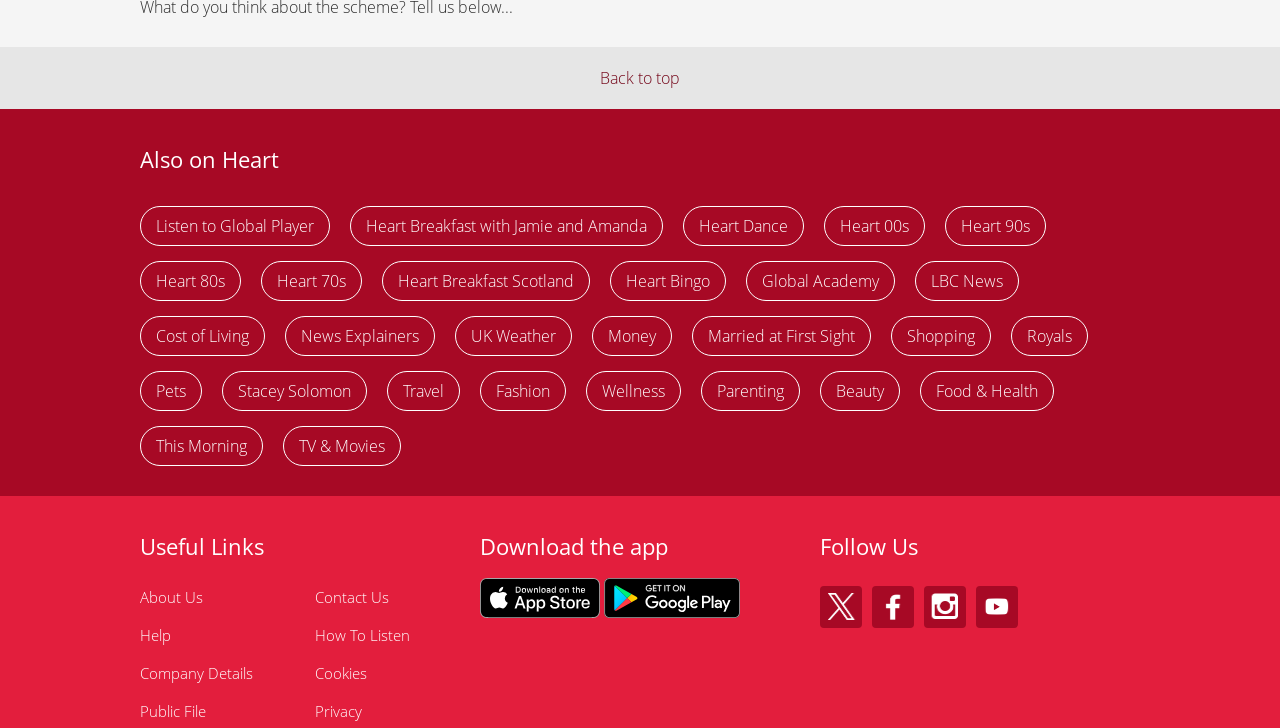Indicate the bounding box coordinates of the element that needs to be clicked to satisfy the following instruction: "Check the Cost of Living". The coordinates should be four float numbers between 0 and 1, i.e., [left, top, right, bottom].

[0.109, 0.43, 0.207, 0.485]